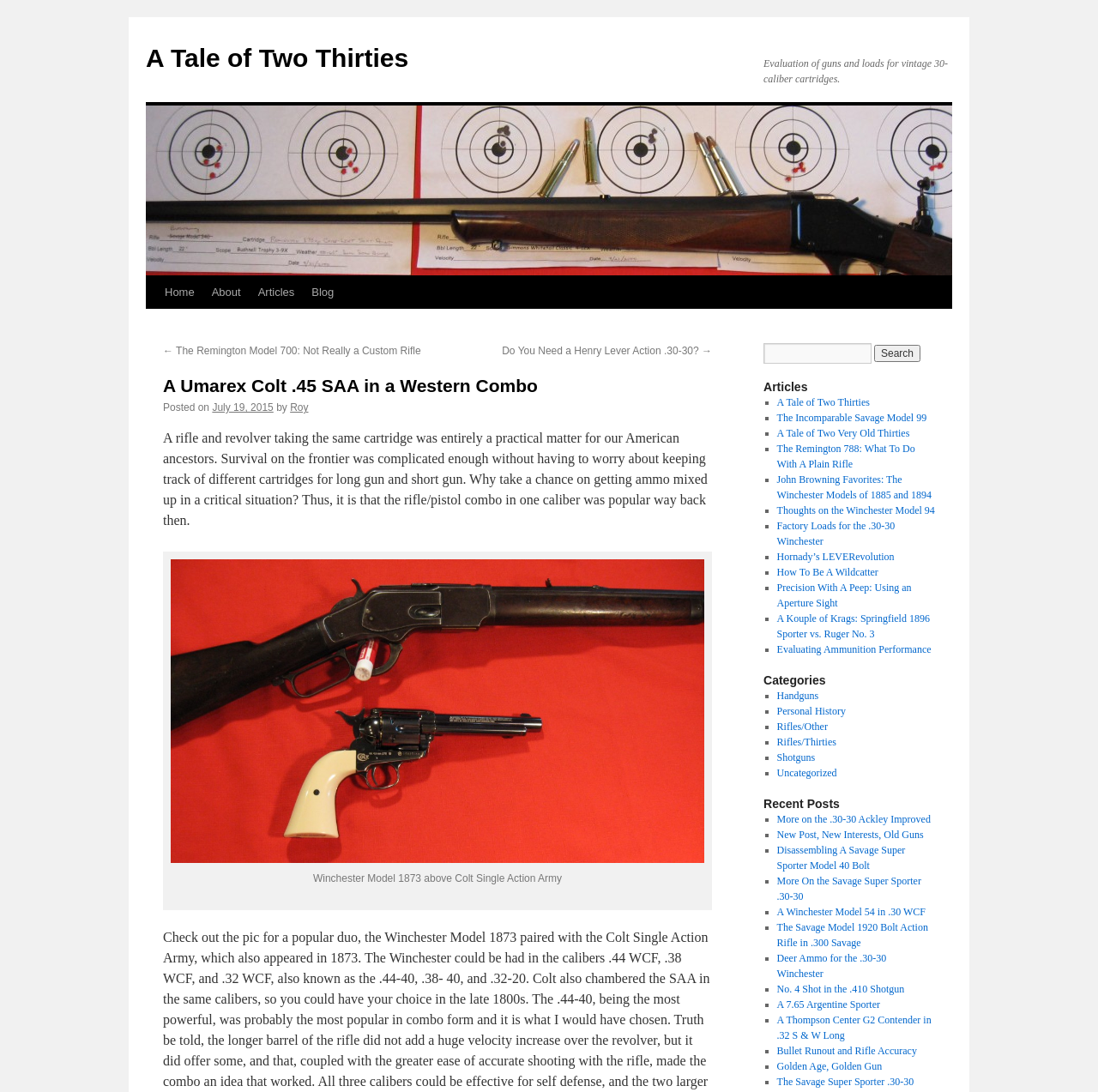Select the bounding box coordinates of the element I need to click to carry out the following instruction: "Go to the home page".

[0.142, 0.253, 0.185, 0.283]